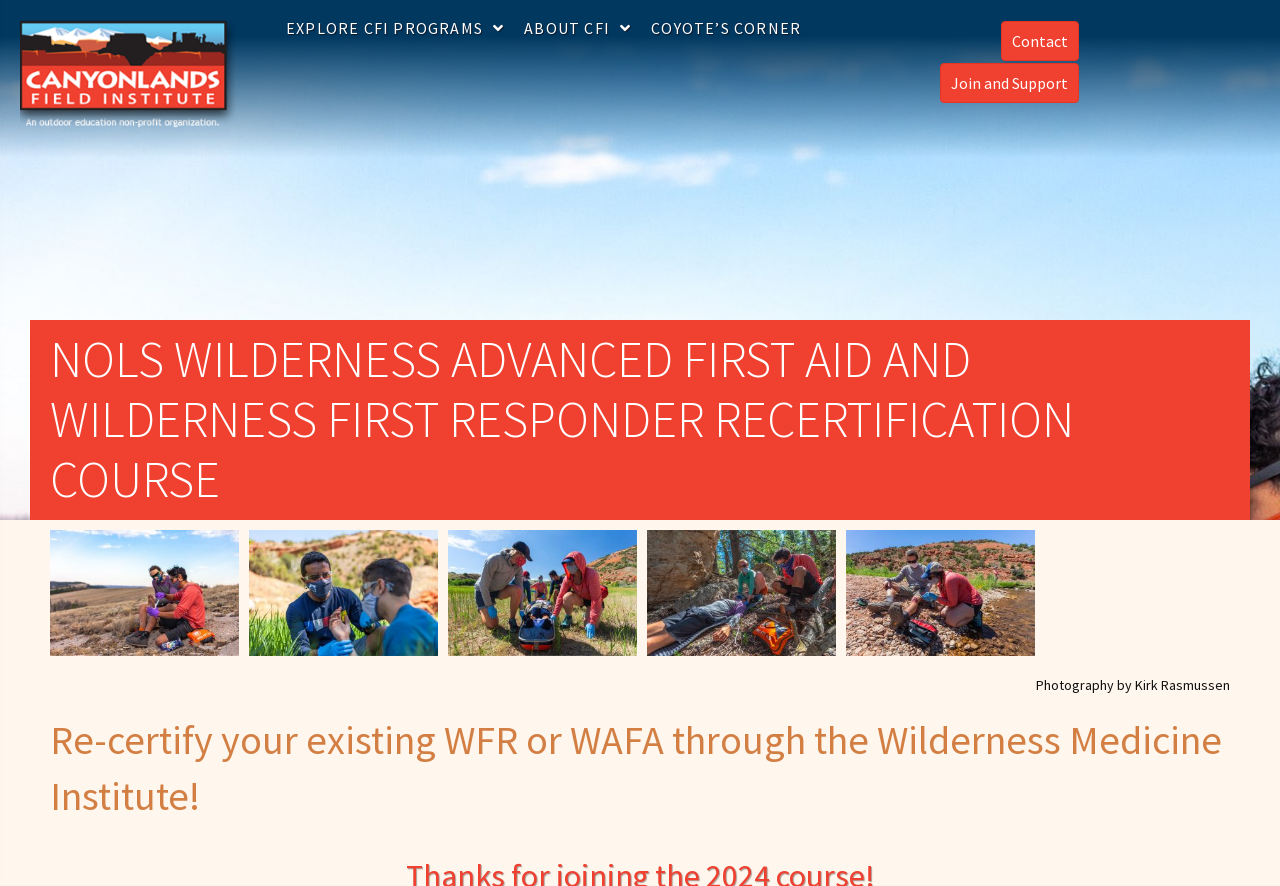Using a single word or phrase, answer the following question: 
What is the logo at the top left corner?

CFI logo